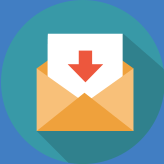Give a one-word or short phrase answer to this question: 
What is the background shape of the icon?

Circular